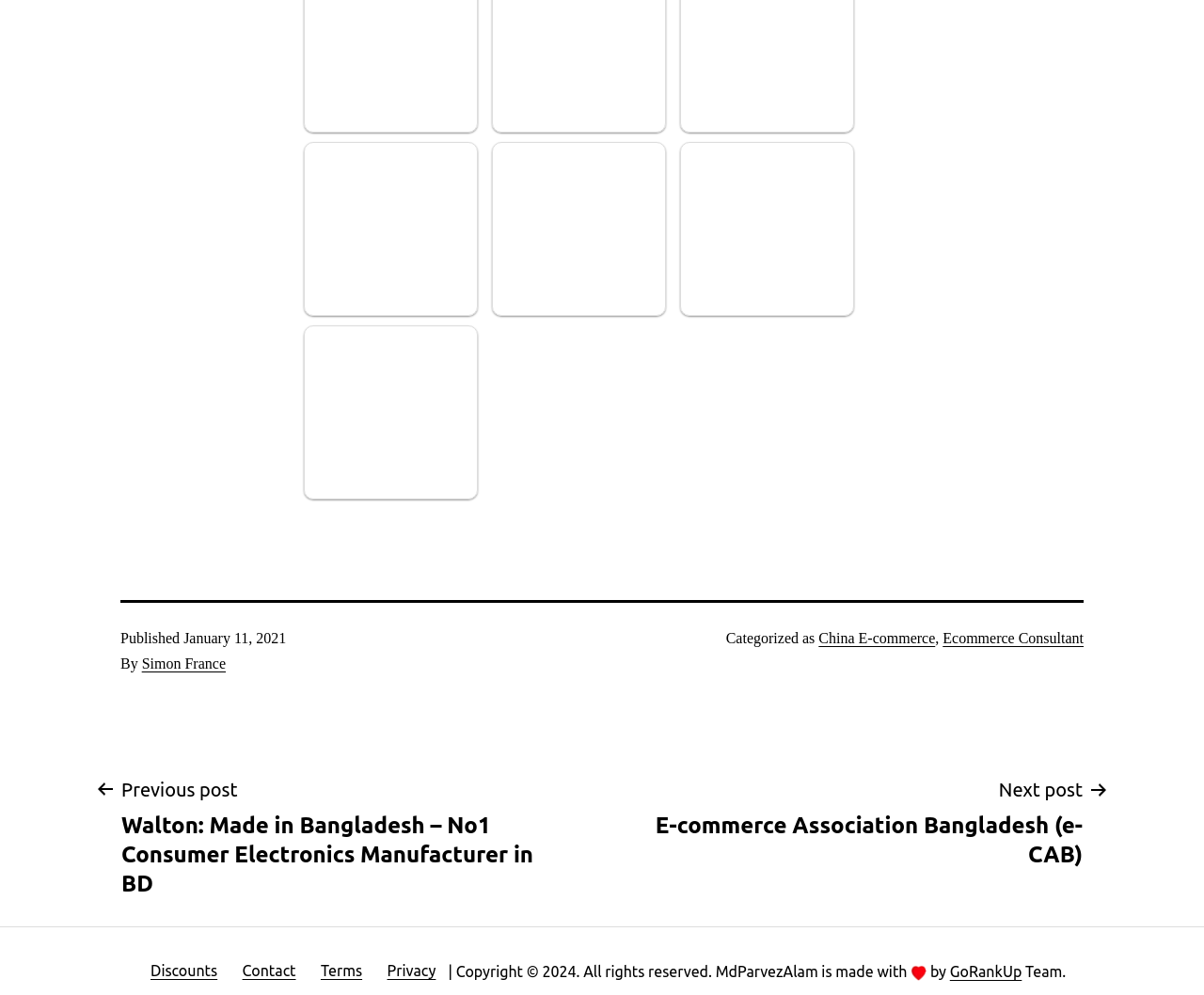How many images are on the webpage?
Examine the image and give a concise answer in one word or a short phrase.

5